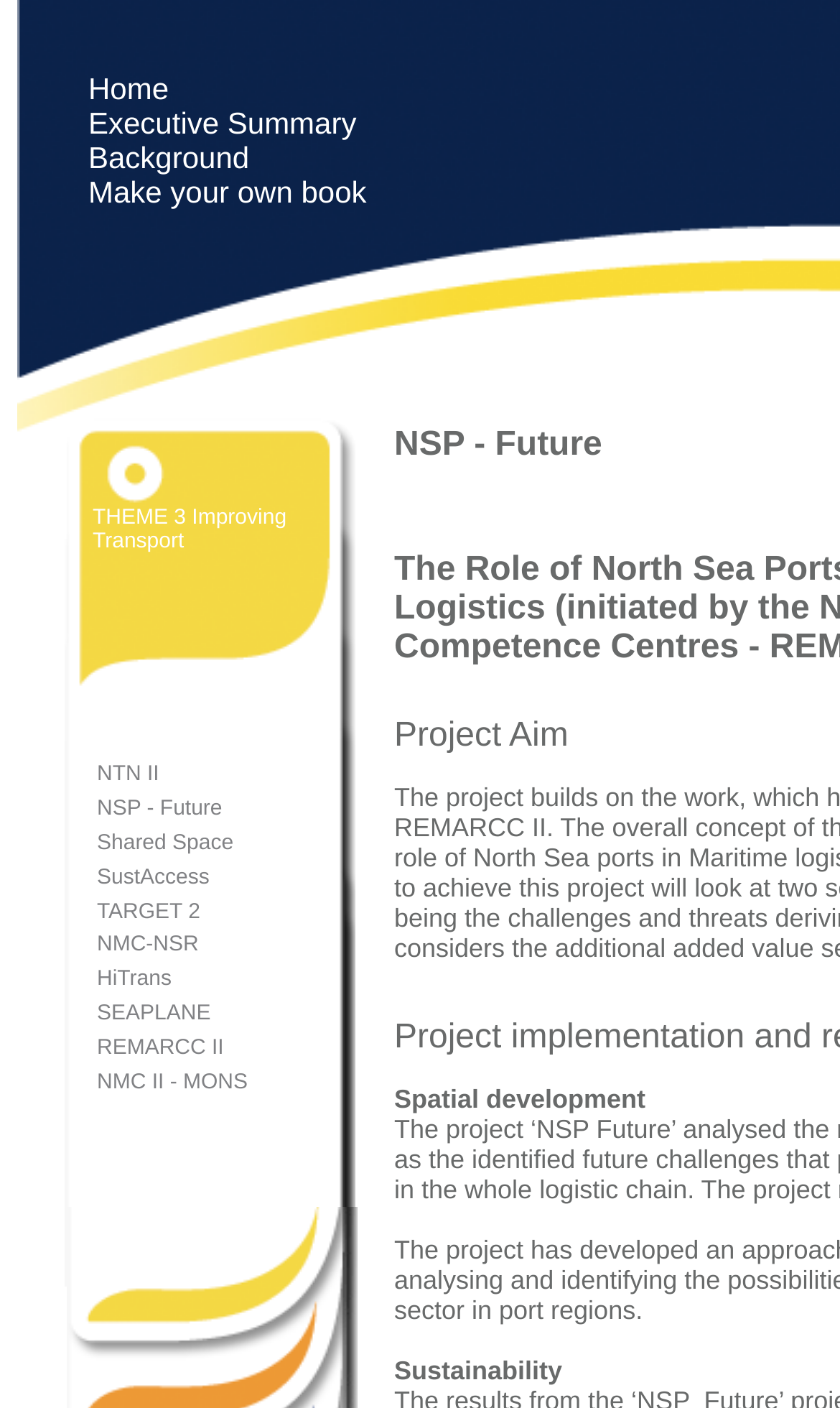Predict the bounding box of the UI element that fits this description: "NSP - Future".

[0.115, 0.566, 0.265, 0.583]